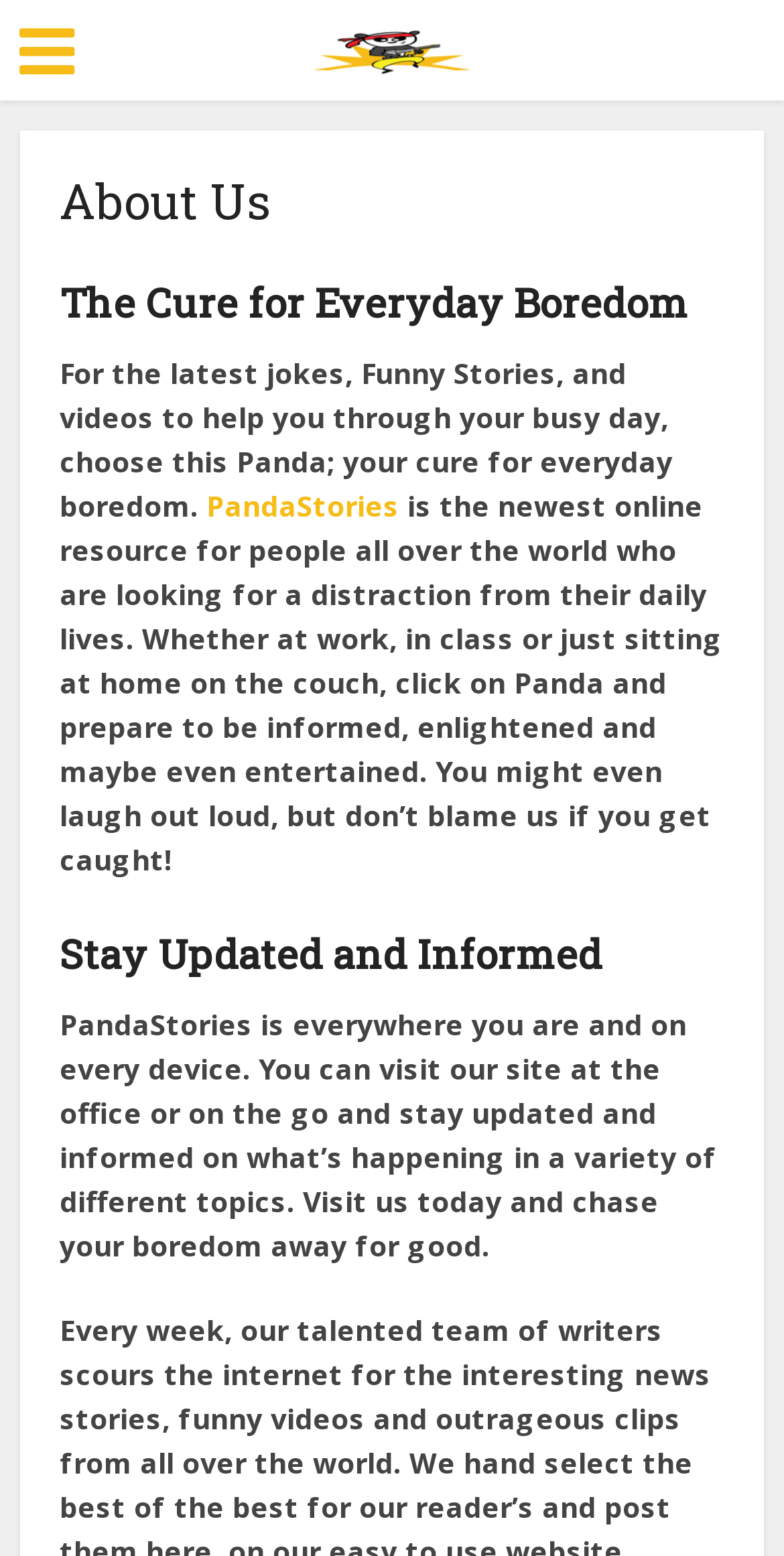Based on the provided description, "PandaStories", find the bounding box of the corresponding UI element in the screenshot.

[0.263, 0.313, 0.51, 0.337]